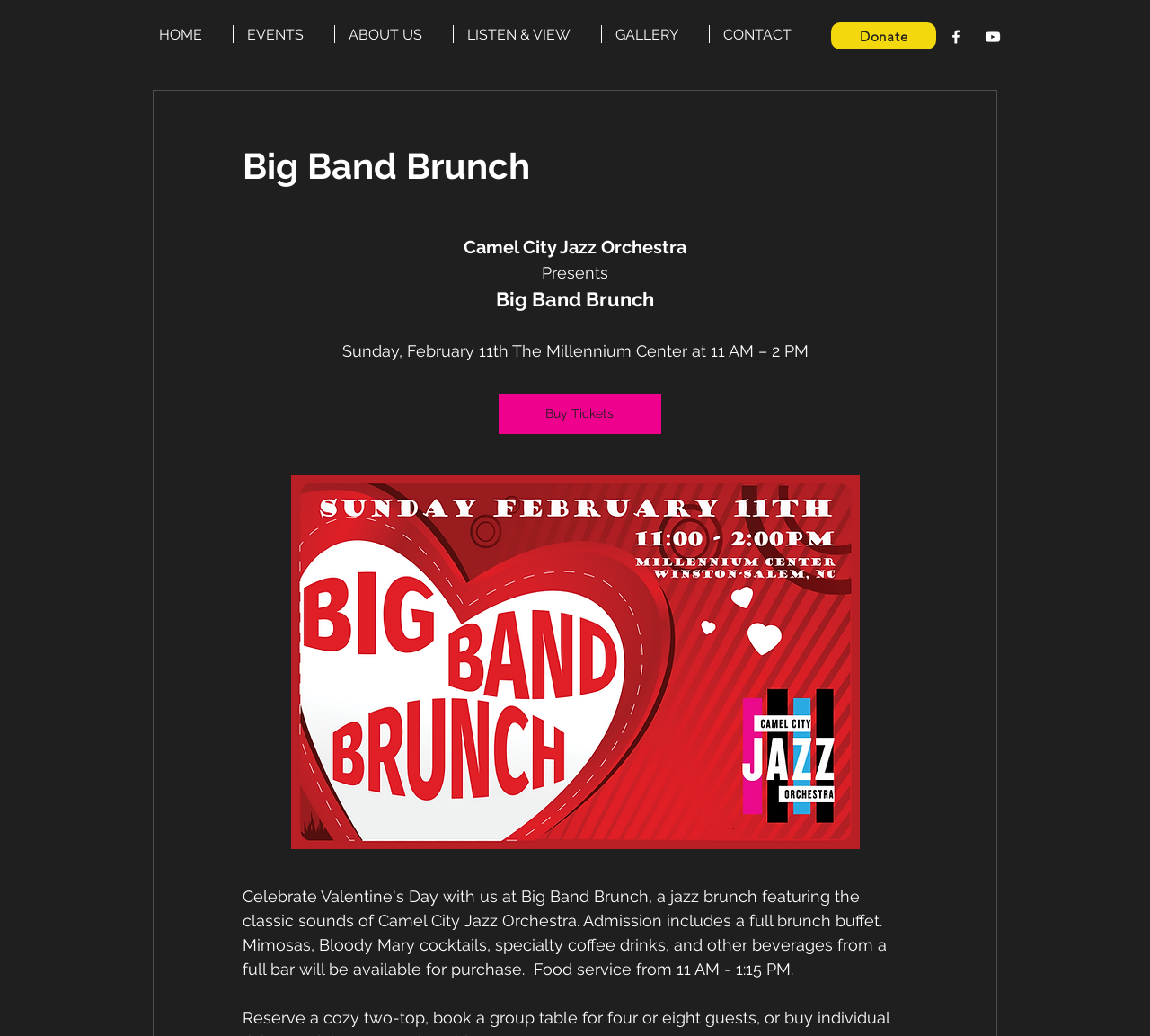How many social media links are there?
Please provide a detailed and comprehensive answer to the question.

I found the social media links by looking at the list element with the label 'Social Bar'. It contains two link elements, one with an image labeled 'Facebook Clean' and another with an image labeled 'YouTube Clean'. This suggests that there are two social media links.